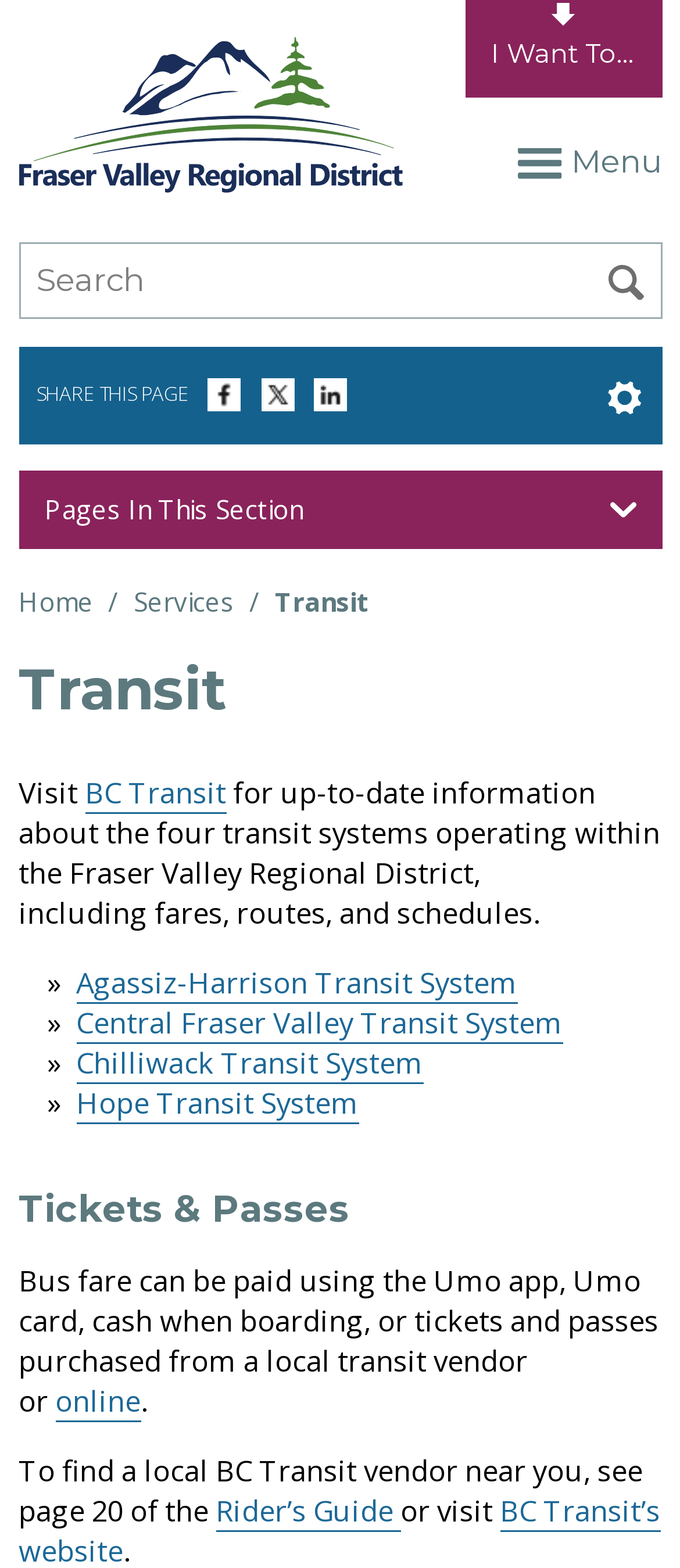What is the name of the regional district?
Use the image to give a comprehensive and detailed response to the question.

The name of the regional district can be found in the top-left corner of the webpage, where the logo and heading 'Fraser Valley Regional District' are located.